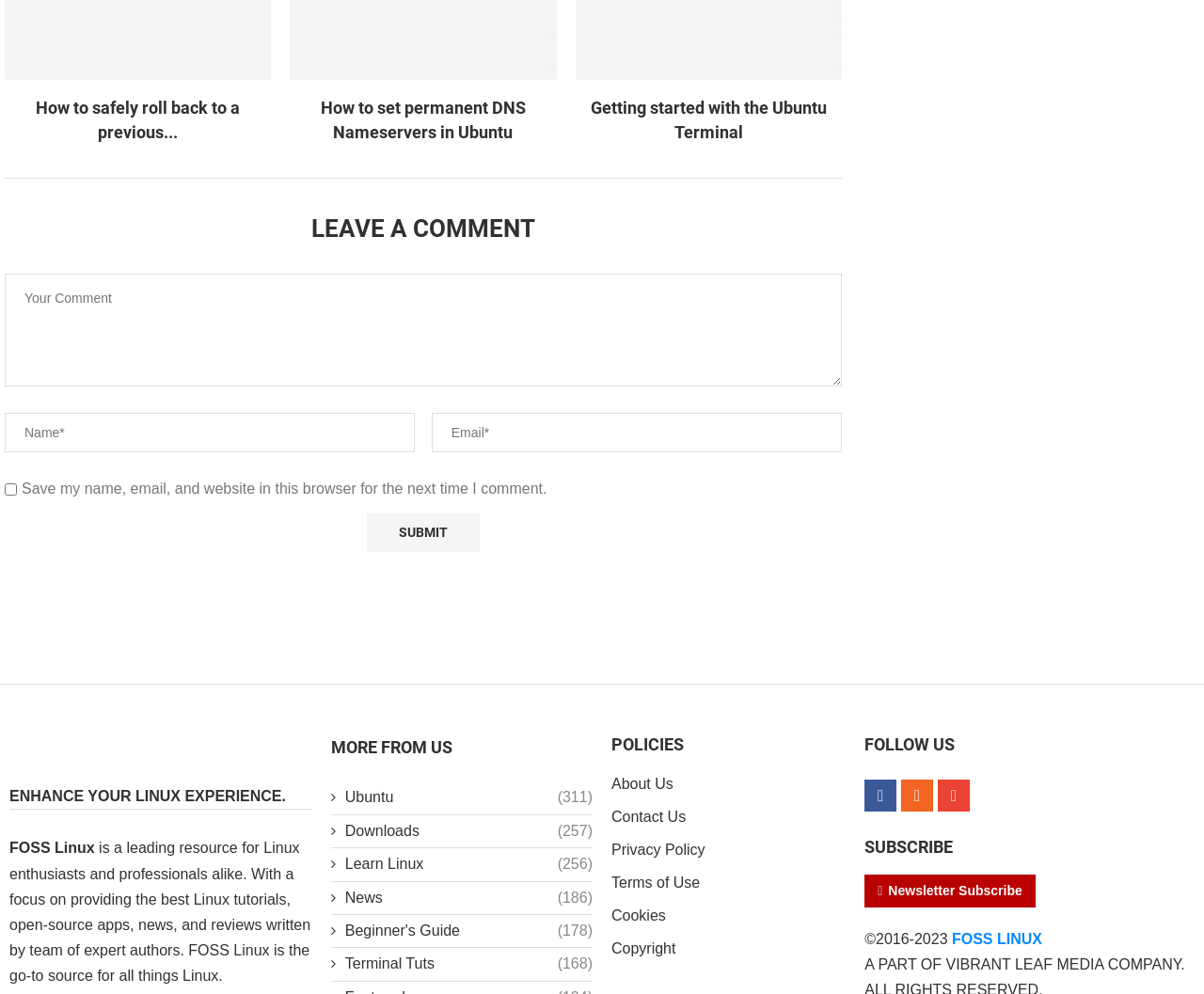Find and specify the bounding box coordinates that correspond to the clickable region for the instruction: "Click the link to get the quotation and video".

None